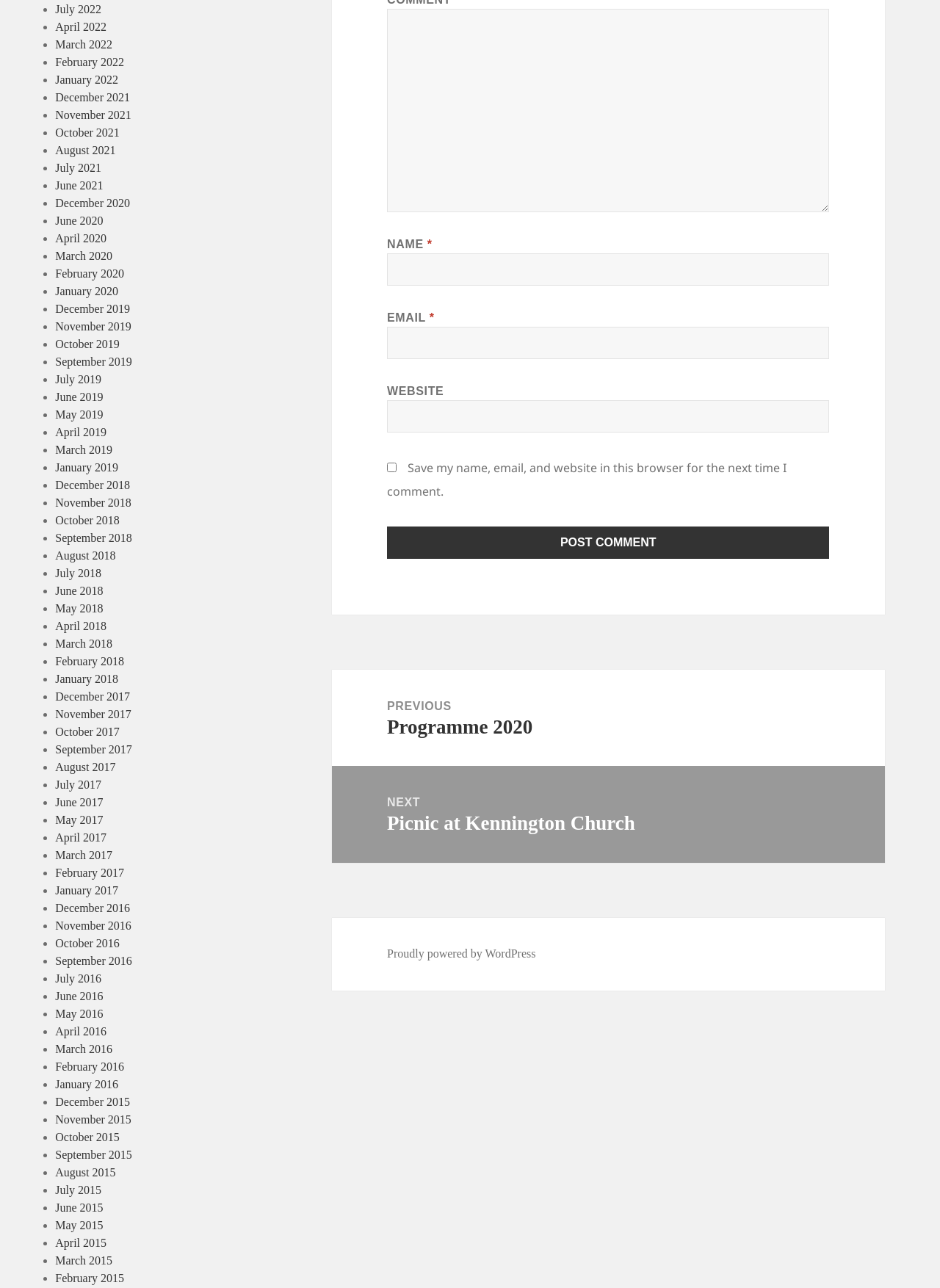Give a one-word or one-phrase response to the question:
What is the most recent month listed?

July 2022